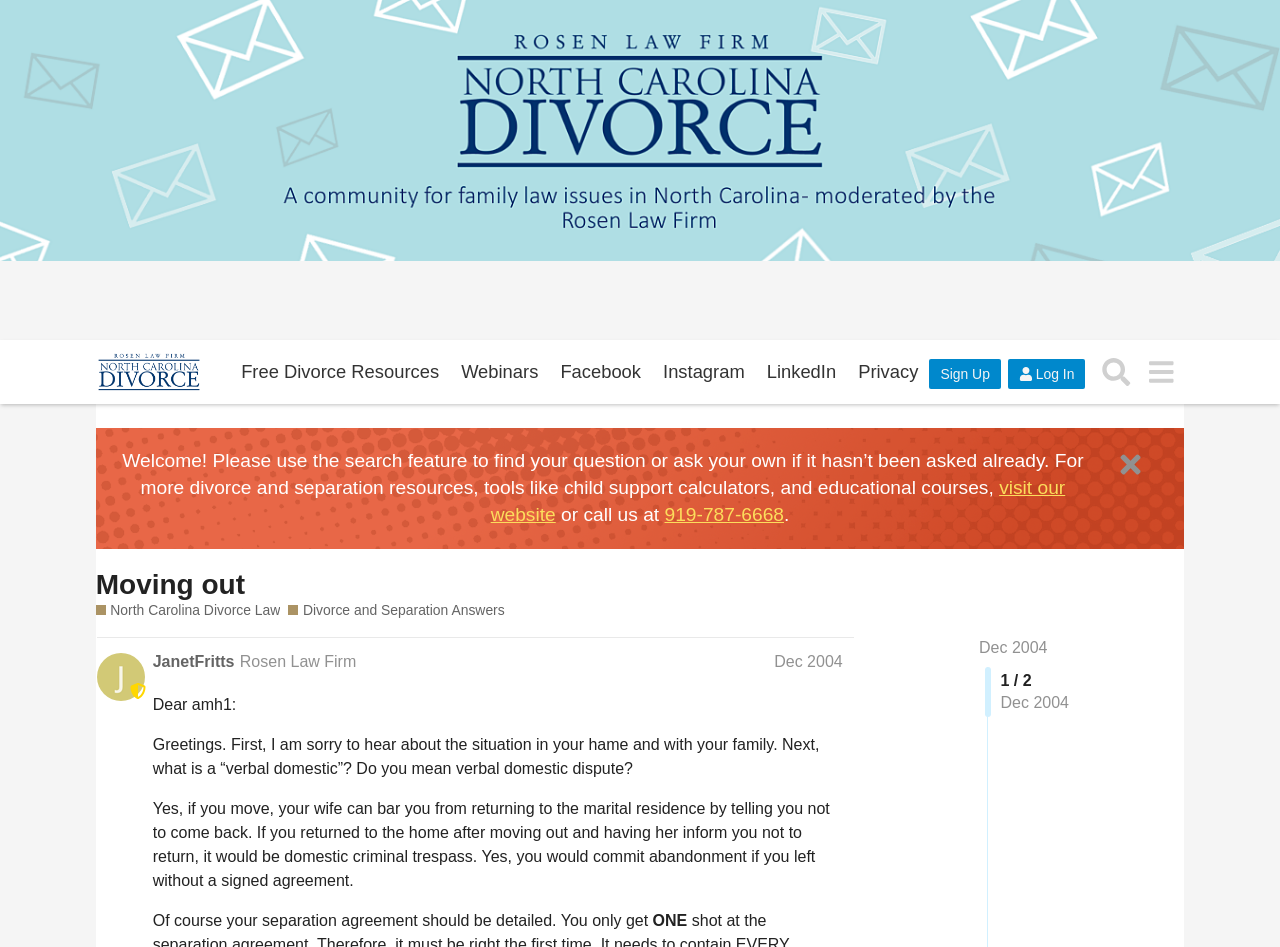Please specify the bounding box coordinates of the clickable section necessary to execute the following command: "Search for a topic".

[0.854, 0.369, 0.89, 0.417]